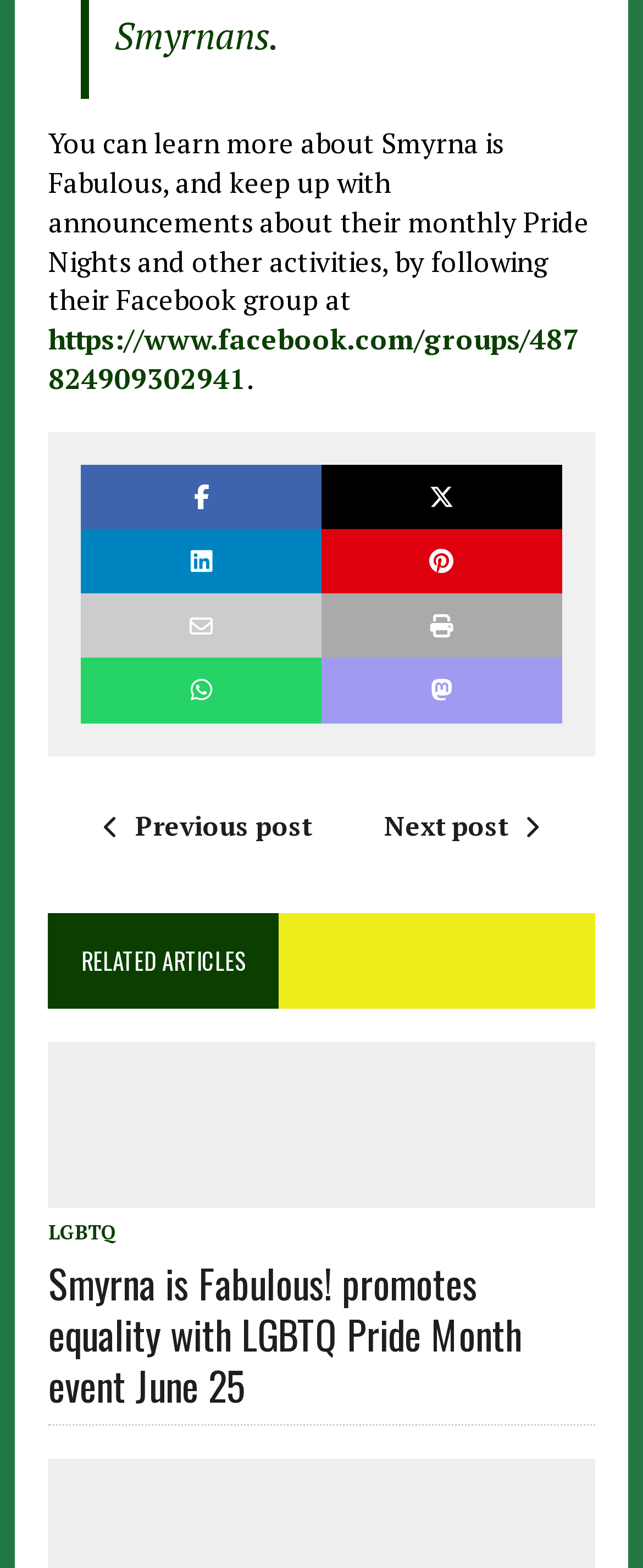What is the main subject of the image?
Look at the screenshot and give a one-word or phrase answer.

Gay pride flag